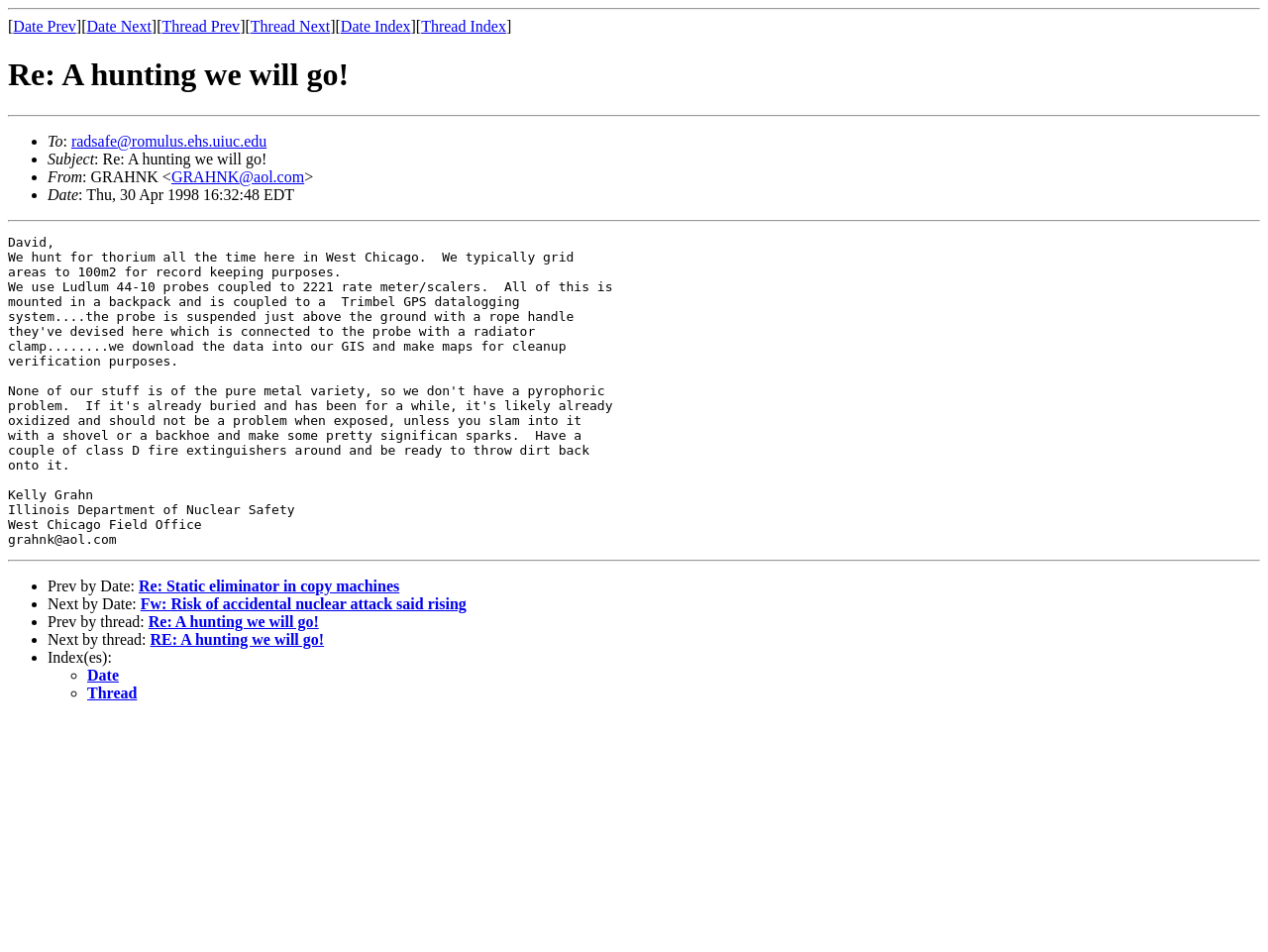Who is the sender of the email?
Please respond to the question with a detailed and well-explained answer.

I found the answer by examining the static text elements with the descriptions 'From' and ': GRAHNK <'. The adjacent link element with the description 'GRAHNK@aol.com' provides the email address of the sender.